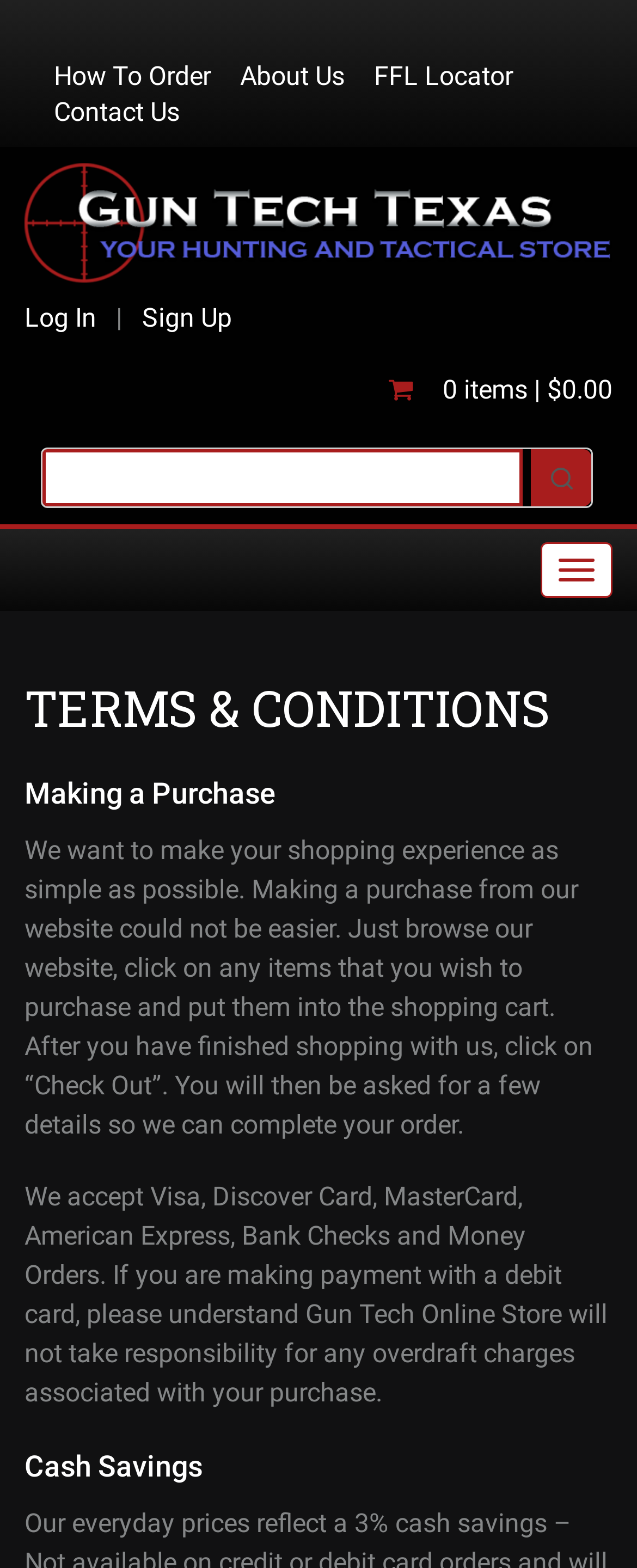Locate the bounding box coordinates of the clickable region to complete the following instruction: "Log in to the account."

[0.038, 0.193, 0.162, 0.213]